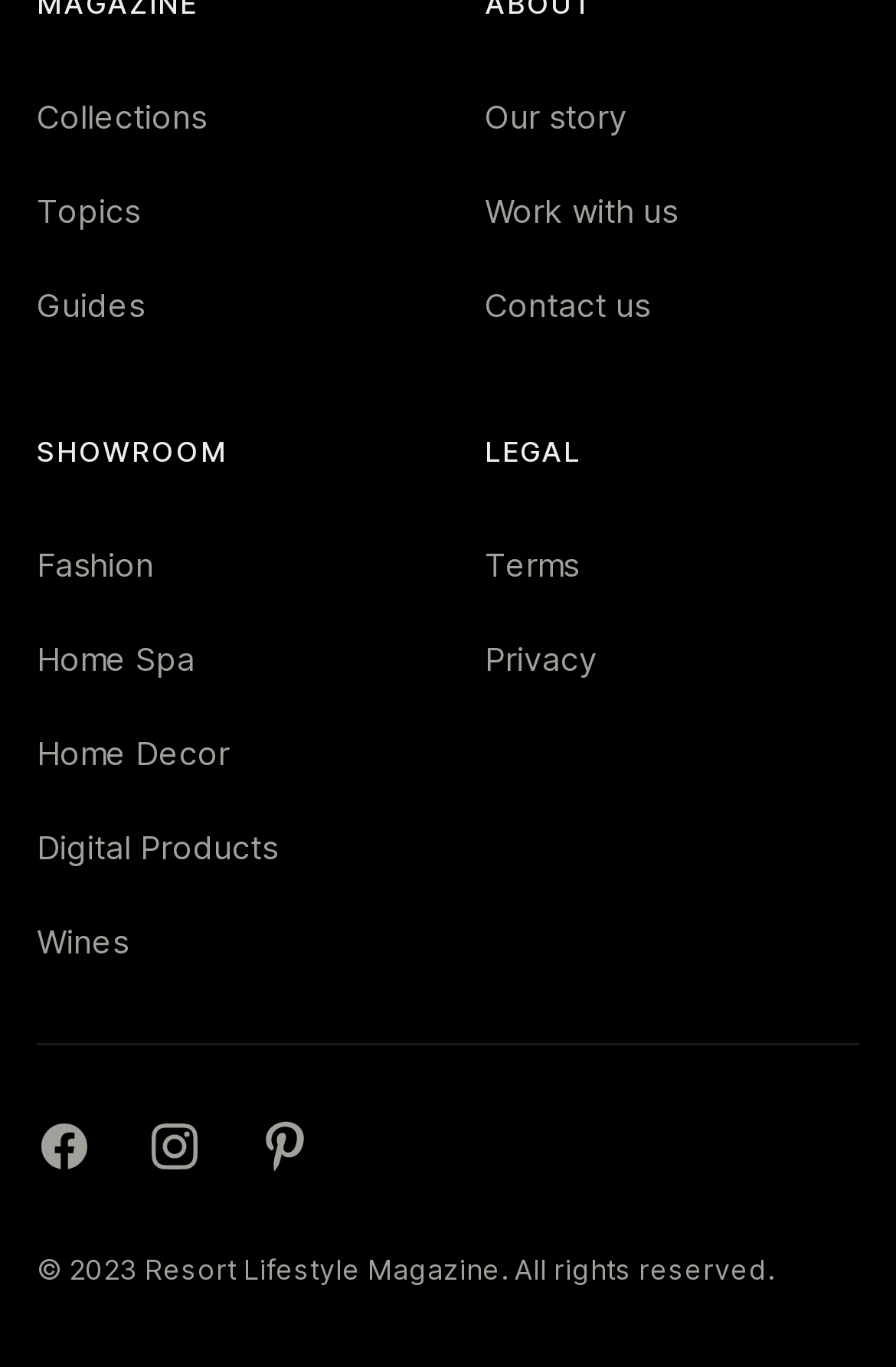Please answer the following question using a single word or phrase: 
How many social media links are there?

3